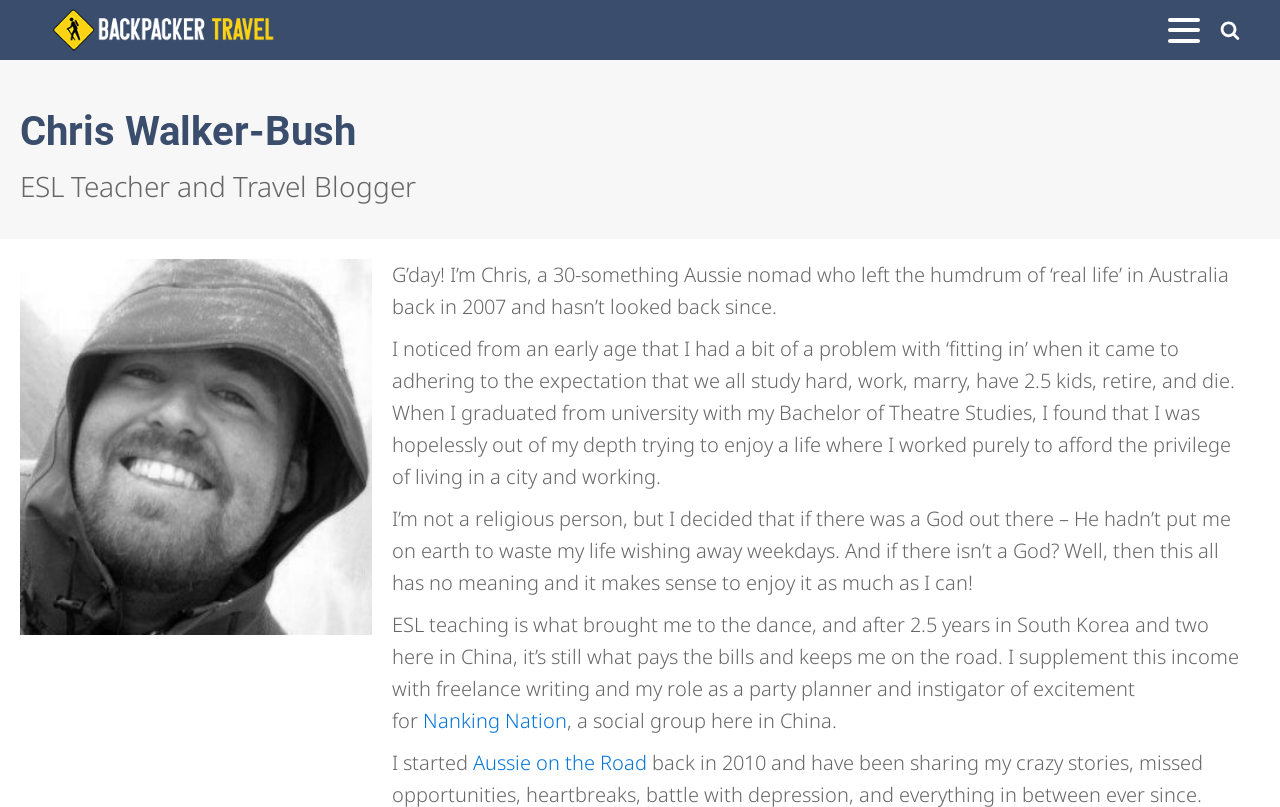Calculate the bounding box coordinates for the UI element based on the following description: "Aussie on the Road". Ensure the coordinates are four float numbers between 0 and 1, i.e., [left, top, right, bottom].

[0.37, 0.928, 0.505, 0.961]